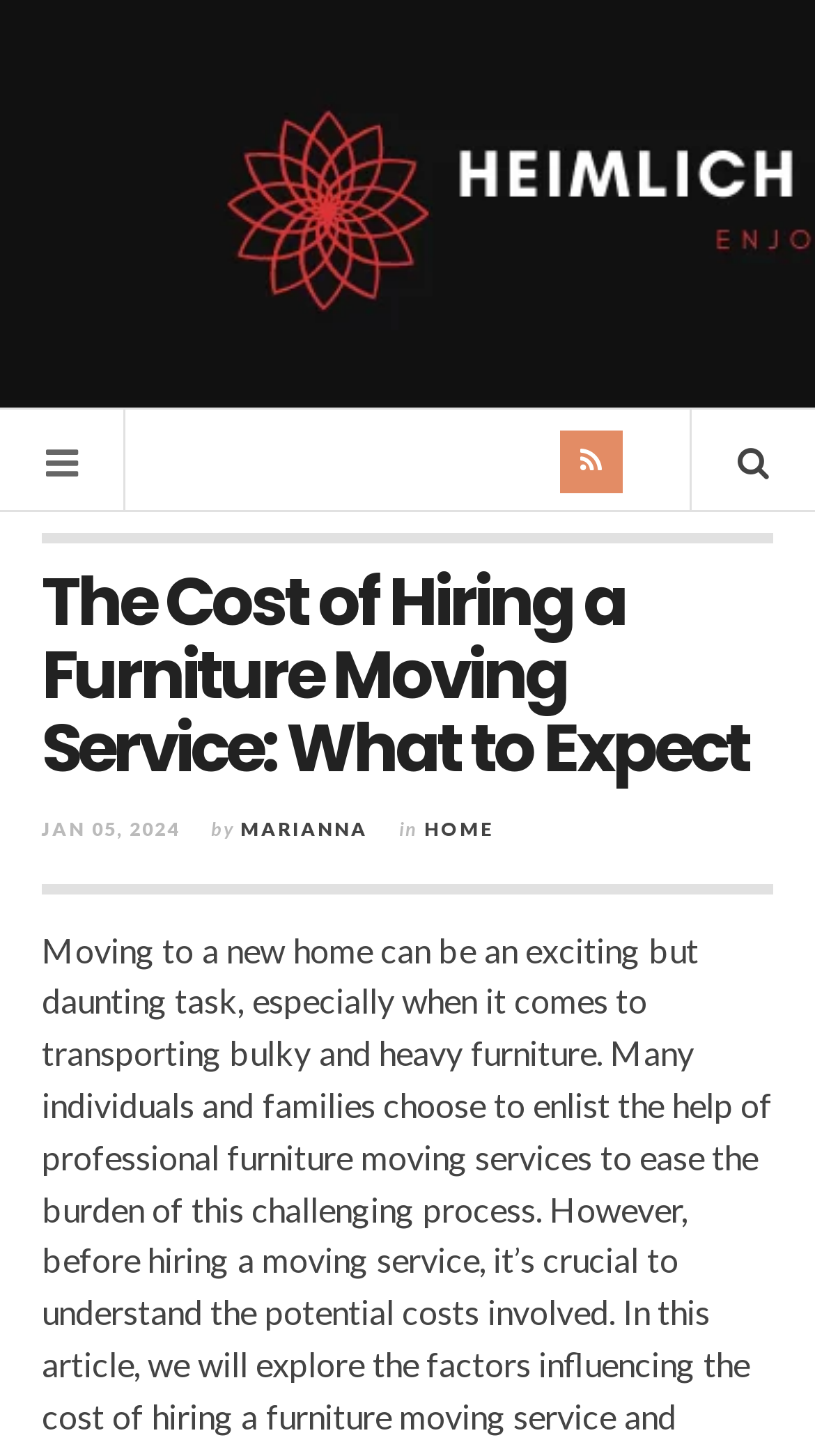Given the following UI element description: "alt="Instagram"", find the bounding box coordinates in the webpage screenshot.

None